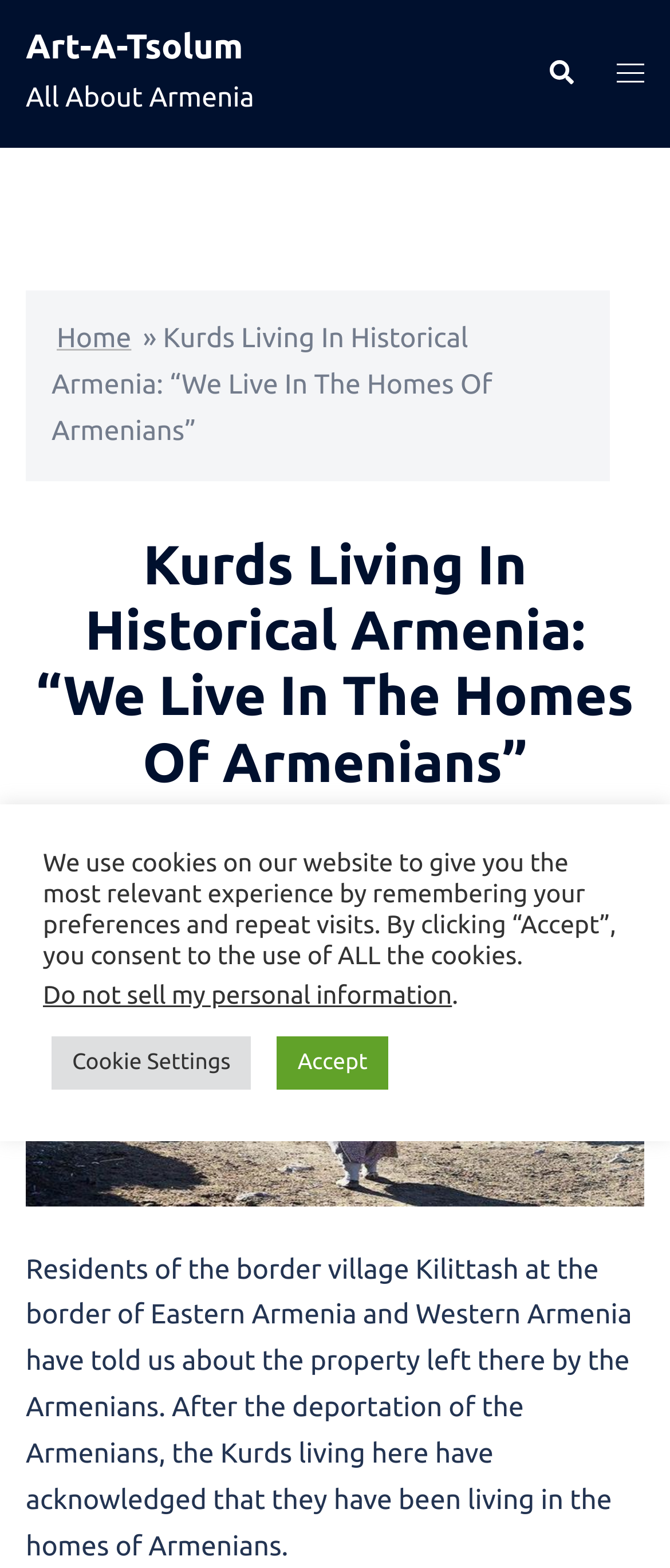What is the purpose of the button 'Cookie Settings'?
Give a comprehensive and detailed explanation for the question.

I determined the purpose of the button 'Cookie Settings' by reading the text above it, which talks about the use of cookies on the website and the option to manage them.